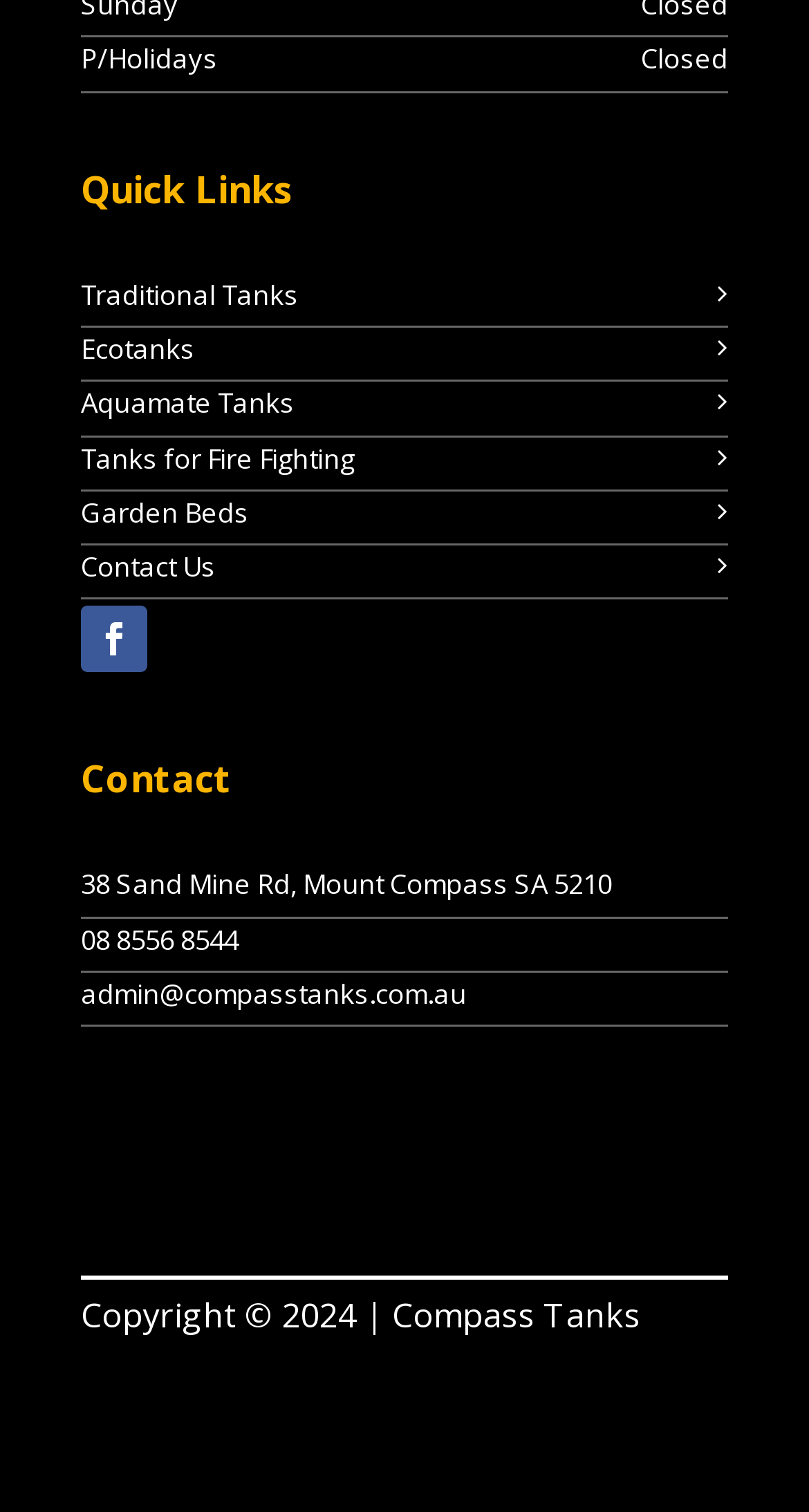What year does the copyright of Compass Tanks belong to?
Identify the answer in the screenshot and reply with a single word or phrase.

2024